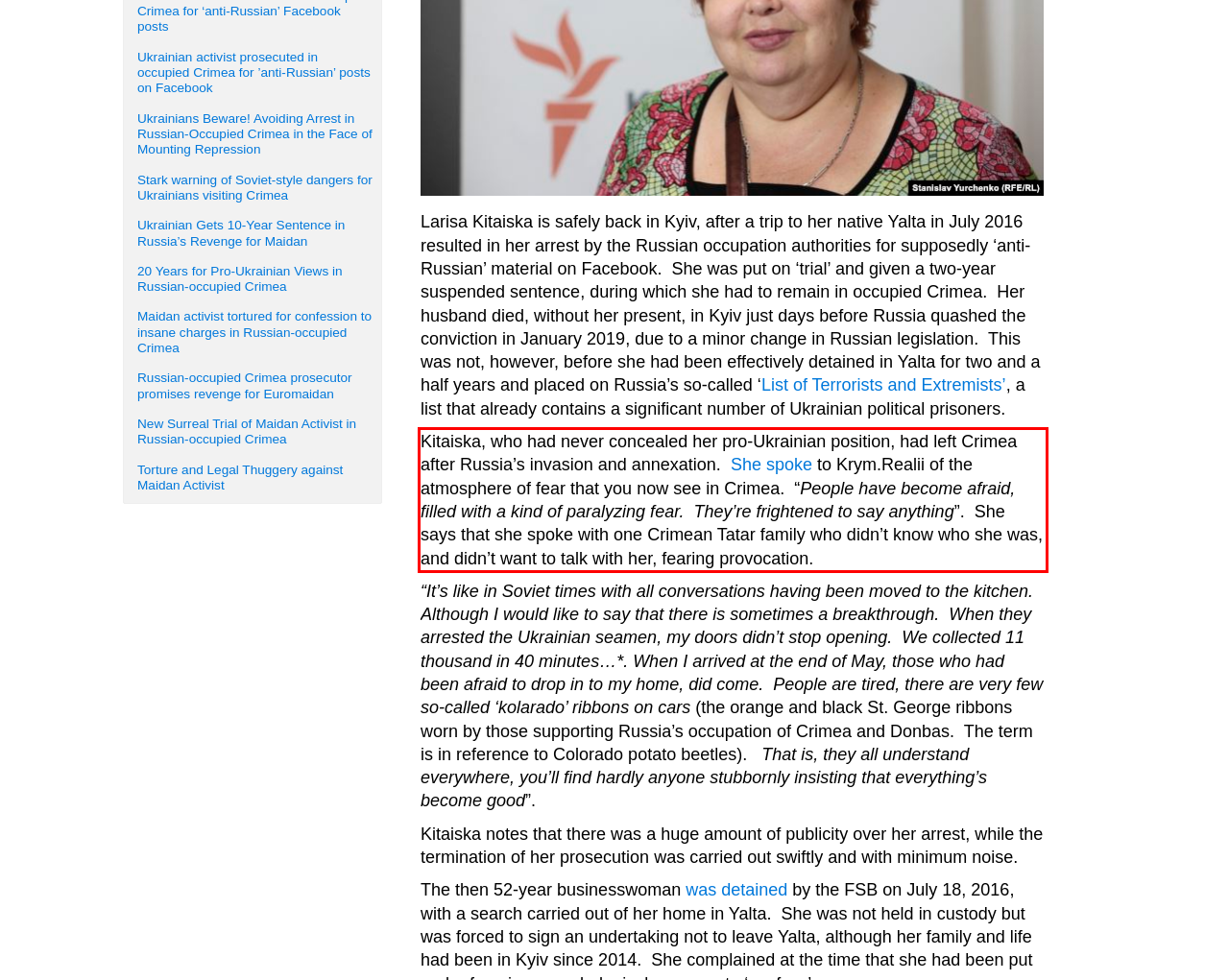With the given screenshot of a webpage, locate the red rectangle bounding box and extract the text content using OCR.

Kitaiska, who had never concealed her pro-Ukrainian position, had left Crimea after Russia’s invasion and annexation. She spoke to Krym.Realii of the atmosphere of fear that you now see in Crimea. “People have become afraid, filled with a kind of paralyzing fear. They’re frightened to say anything”. She says that she spoke with one Crimean Tatar family who didn’t know who she was, and didn’t want to talk with her, fearing provocation.